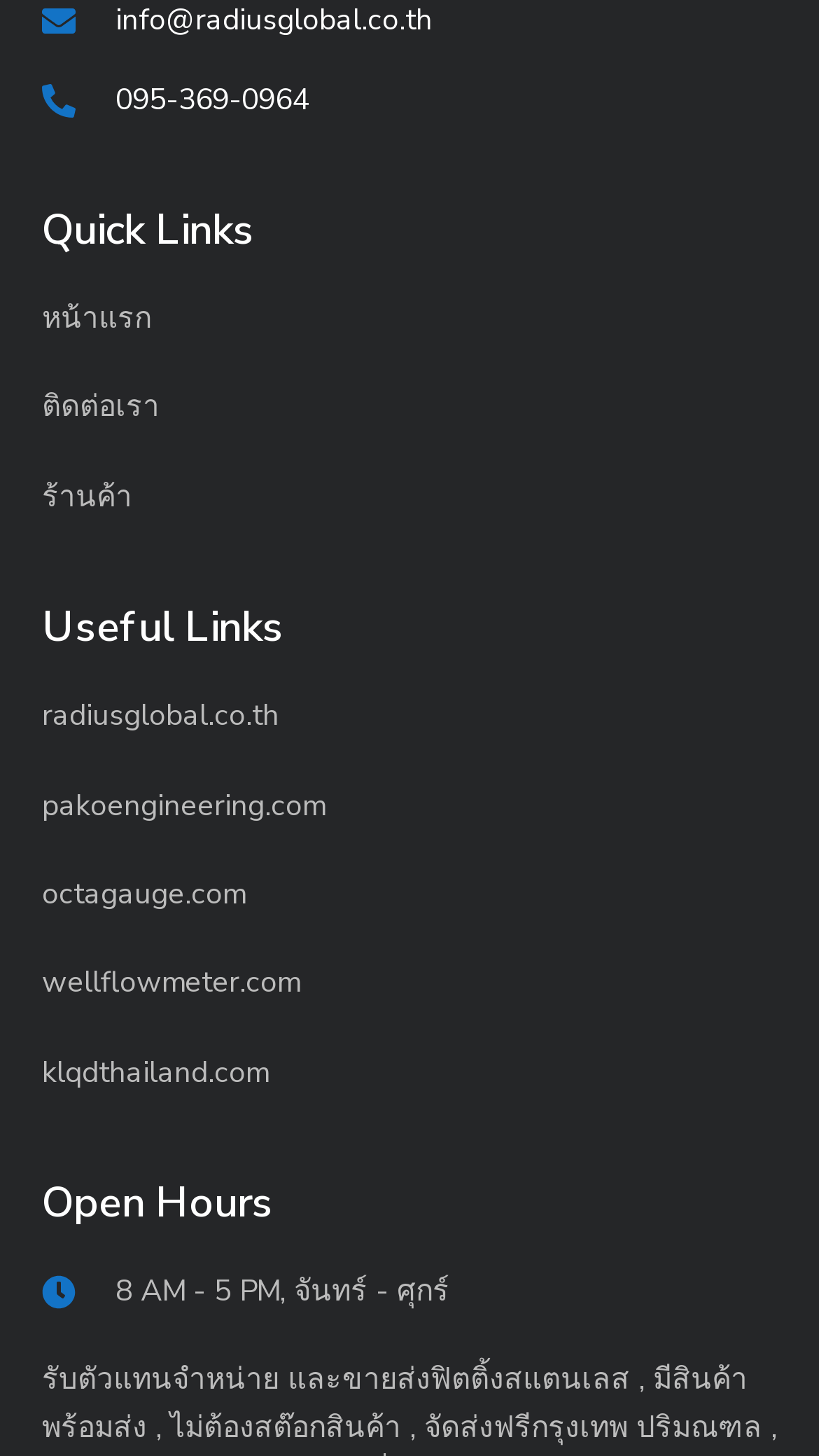What is the email address provided?
Ensure your answer is thorough and detailed.

The email address is found in the static text element at the top of the page, with a bounding box coordinate of [0.141, 0.0, 0.528, 0.028].